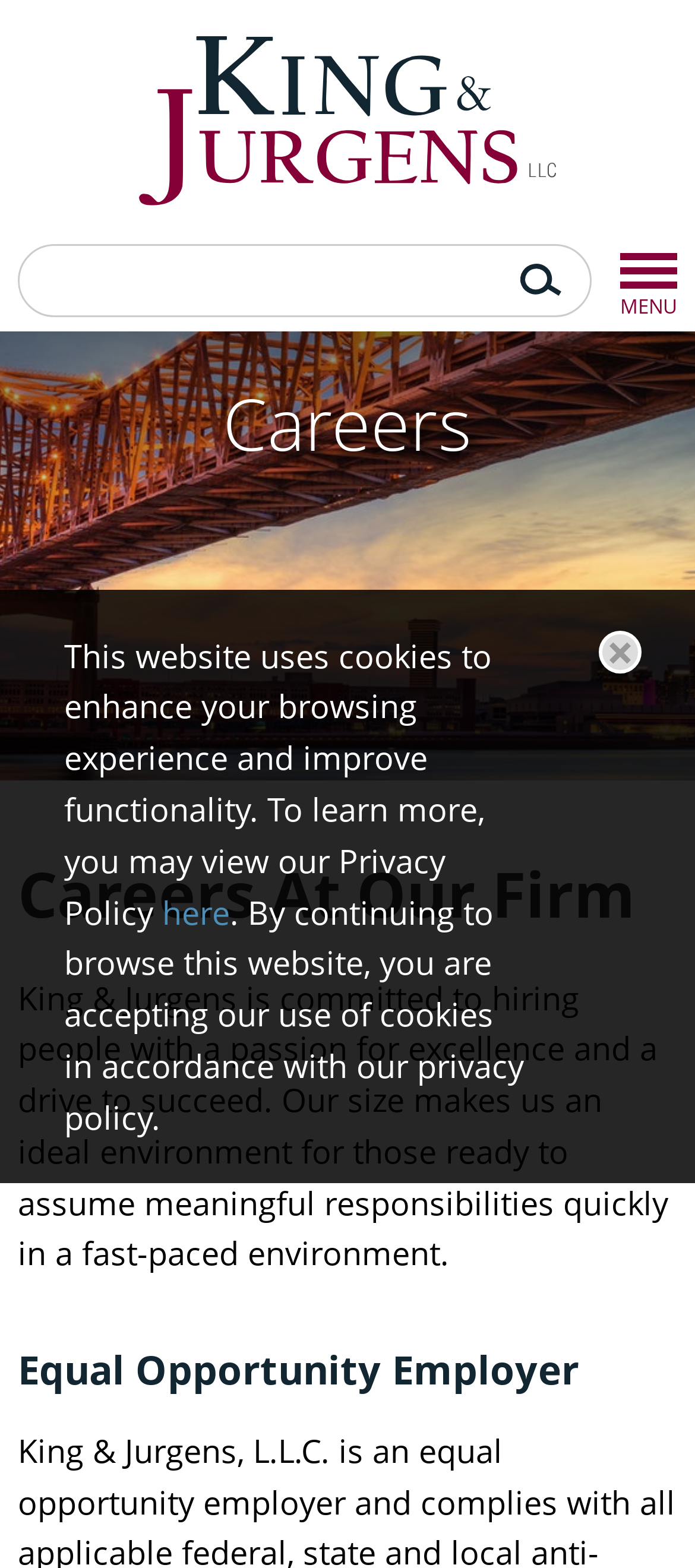Present a detailed account of what is displayed on the webpage.

The webpage is about careers at King & Jurgens, LLC. At the top, there is a logo of King & Jurgens, L.L.C., which is an image with a link to the company's homepage. Below the logo, there is a menu link labeled "MENU" at the top right corner. 

On the left side, there is a search function consisting of a text box and a search button with a search icon. 

The main content of the webpage is divided into three sections. The first section is a heading that reads "Careers At Our Firm". Below this heading, there is a paragraph of text that describes the company's hiring philosophy, stating that they are committed to hiring people with a passion for excellence and a drive to succeed, and that their size makes them an ideal environment for those ready to assume meaningful responsibilities quickly in a fast-paced environment.

The second section is a heading that reads "Equal Opportunity Employer". 

There are also two links at the bottom left, one labeled "here" and another without a label. Another link without a label is located at the top right corner.